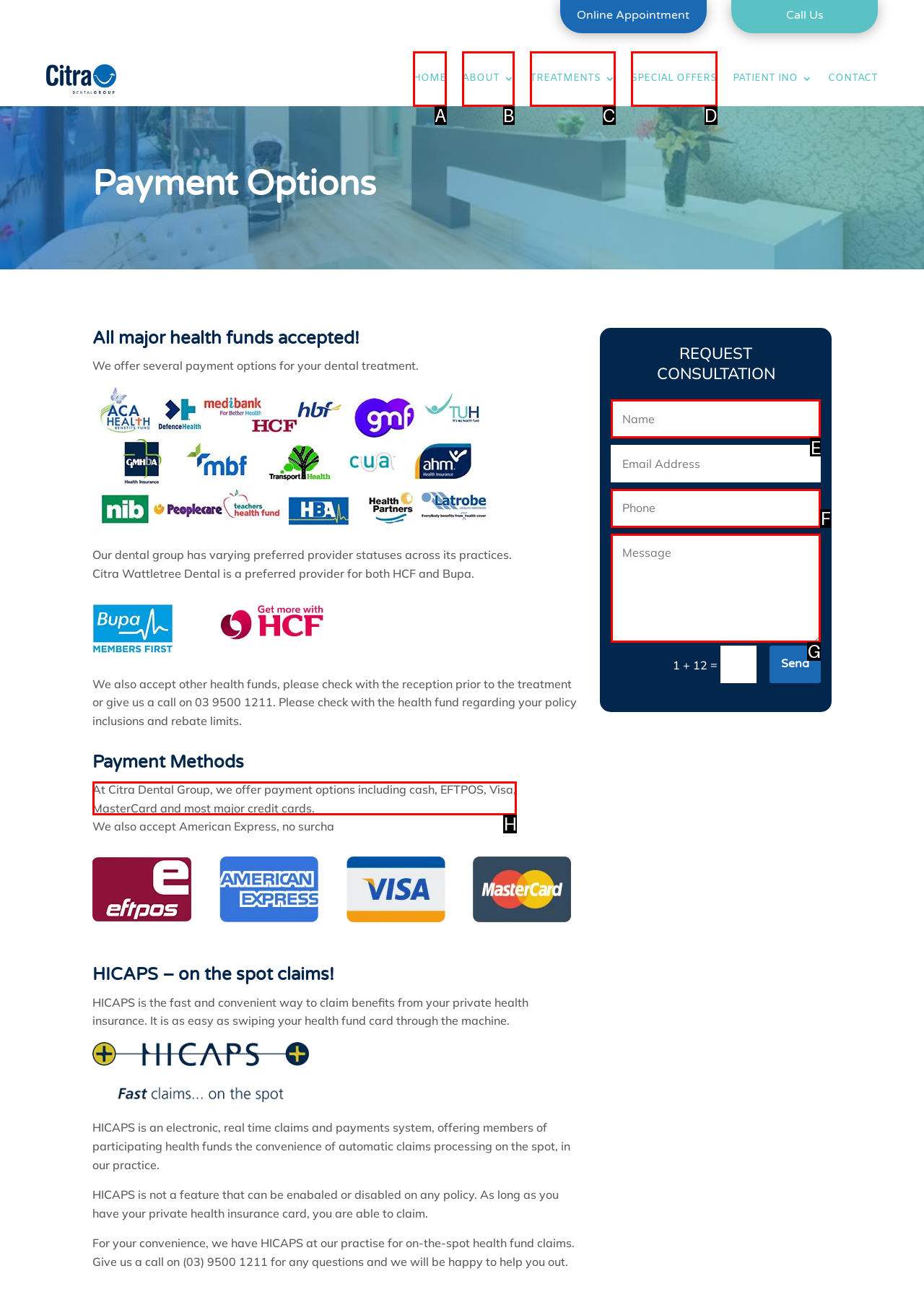Identify the correct choice to execute this task: Call the phone number
Respond with the letter corresponding to the right option from the available choices.

H